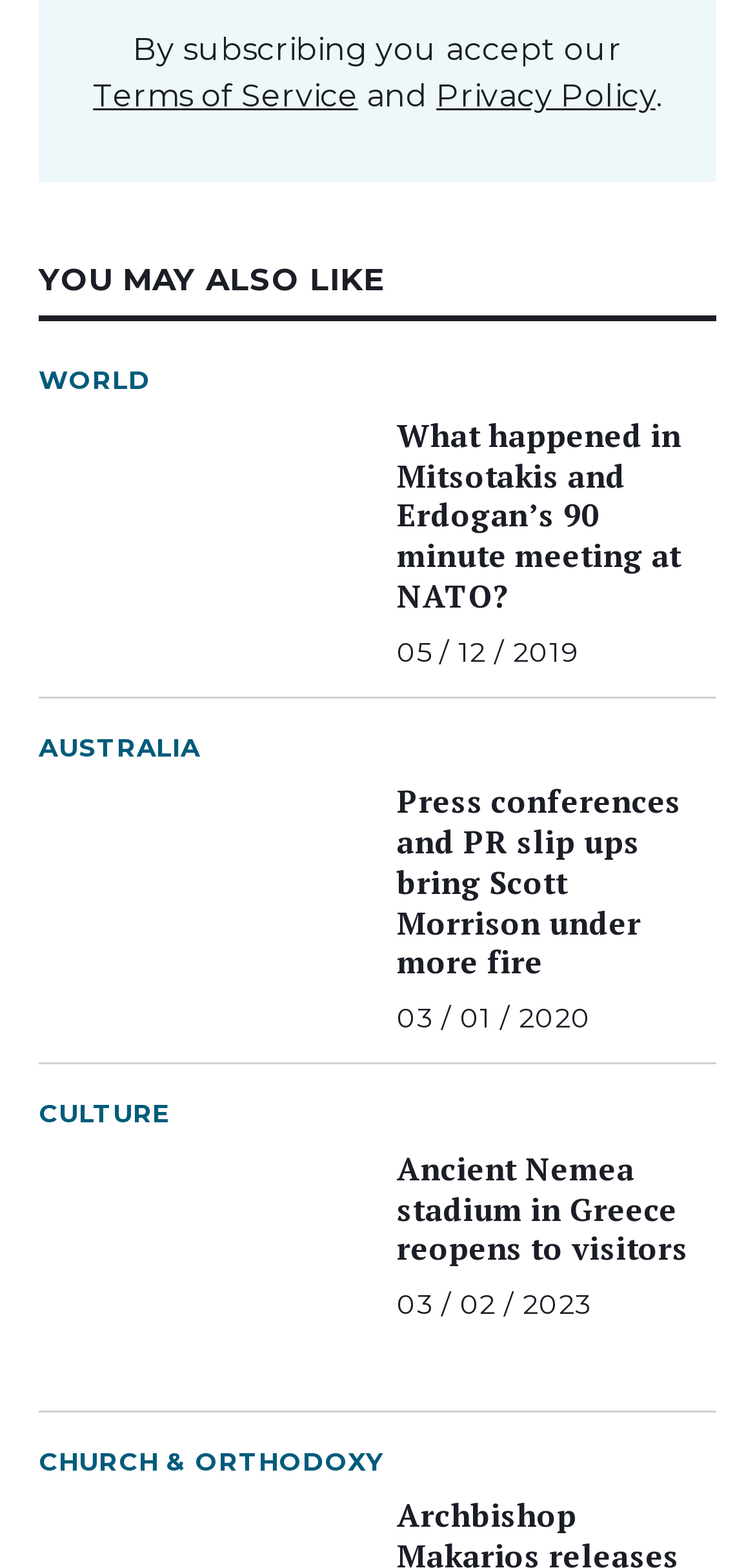Please find the bounding box coordinates in the format (top-left x, top-left y, bottom-right x, bottom-right y) for the given element description. Ensure the coordinates are floating point numbers between 0 and 1. Description: Terms of Service

[0.123, 0.05, 0.474, 0.073]